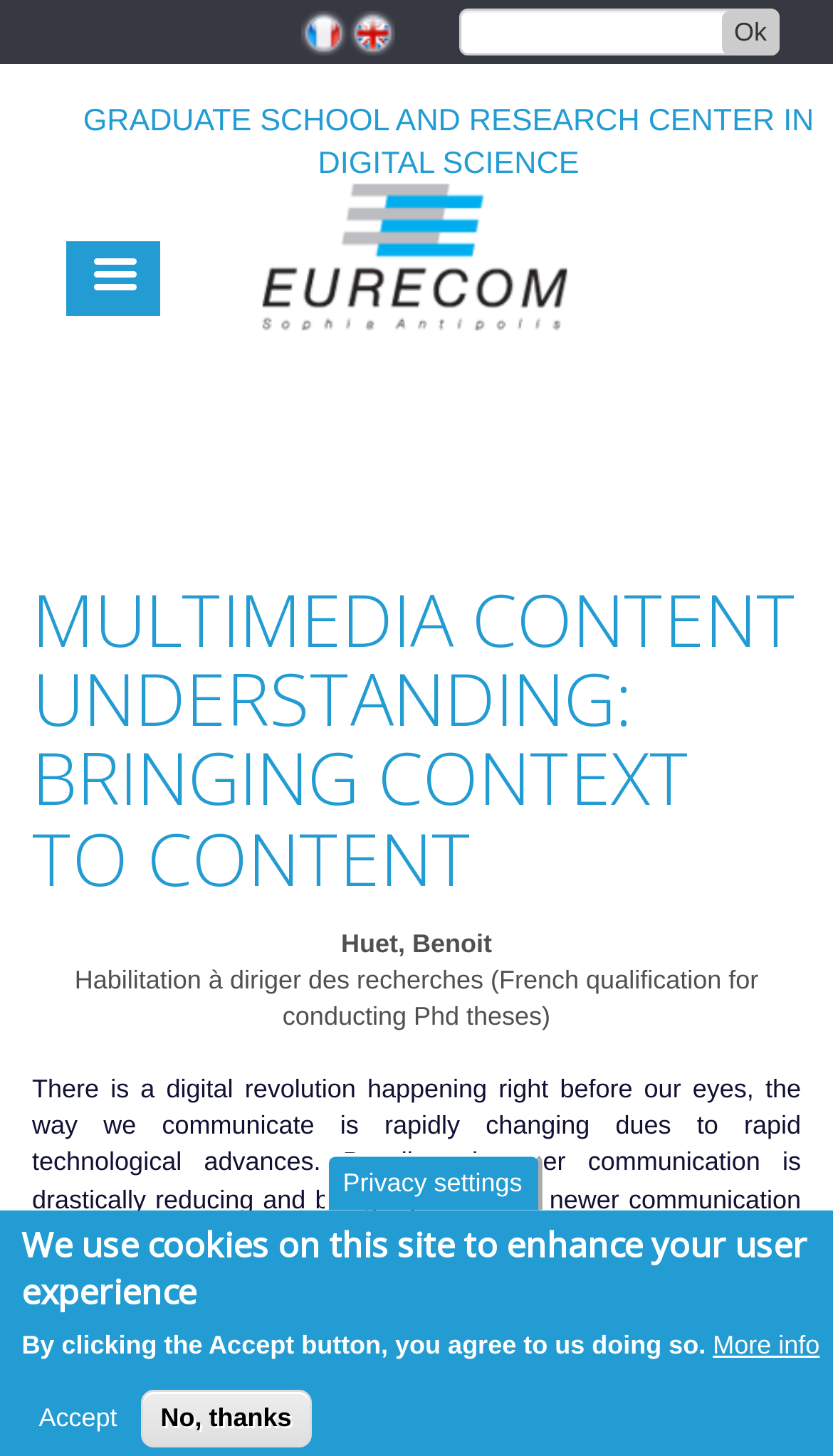Generate the text of the webpage's primary heading.

MULTIMEDIA CONTENT UNDERSTANDING: BRINGING CONTEXT TO CONTENT